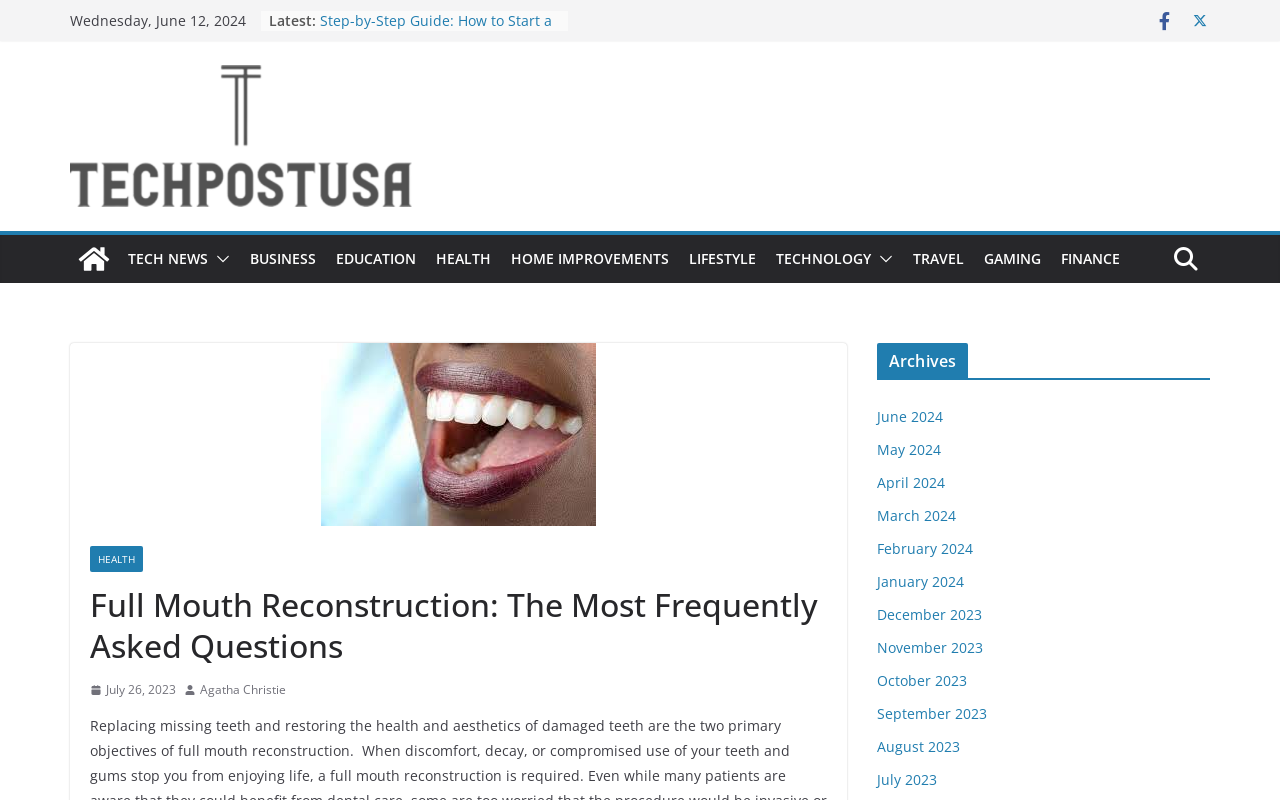Determine which piece of text is the heading of the webpage and provide it.

Full Mouth Reconstruction: The Most Frequently Asked Questions 